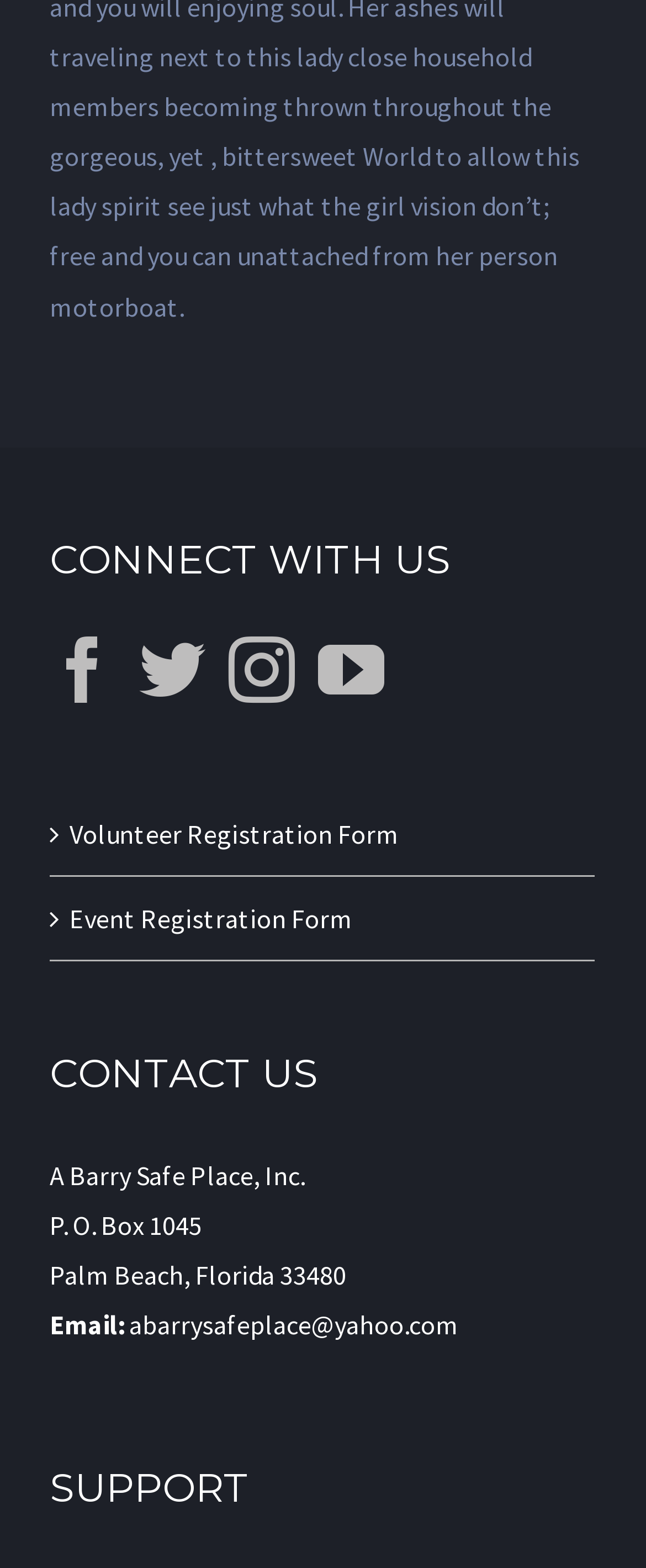Identify the bounding box for the UI element described as: "aria-label="YouTube"". Ensure the coordinates are four float numbers between 0 and 1, formatted as [left, top, right, bottom].

[0.492, 0.406, 0.595, 0.448]